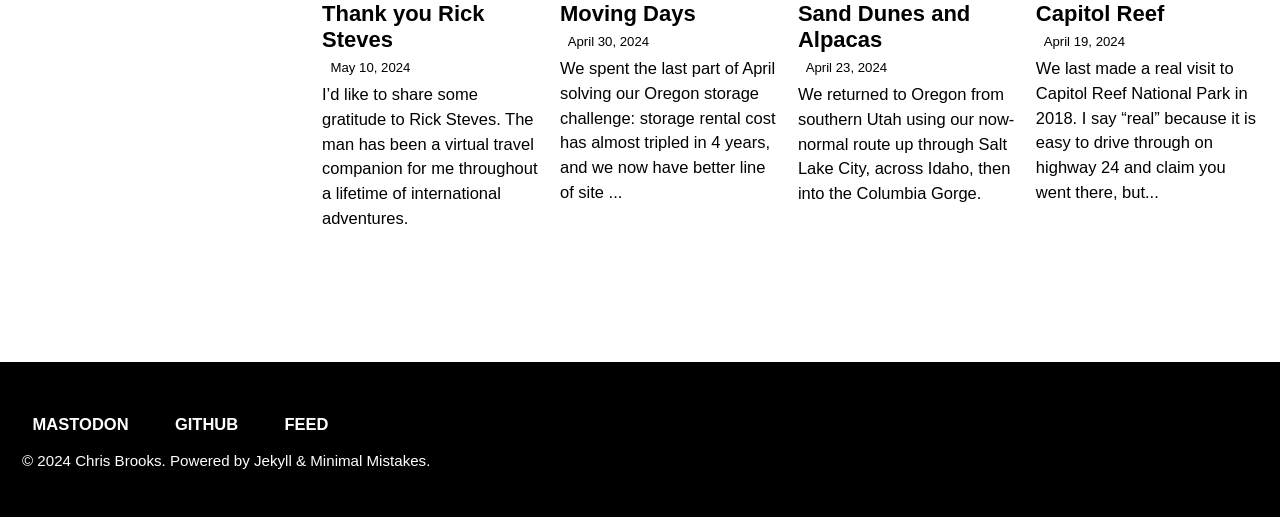How many articles are on this webpage?
Please look at the screenshot and answer using one word or phrase.

4